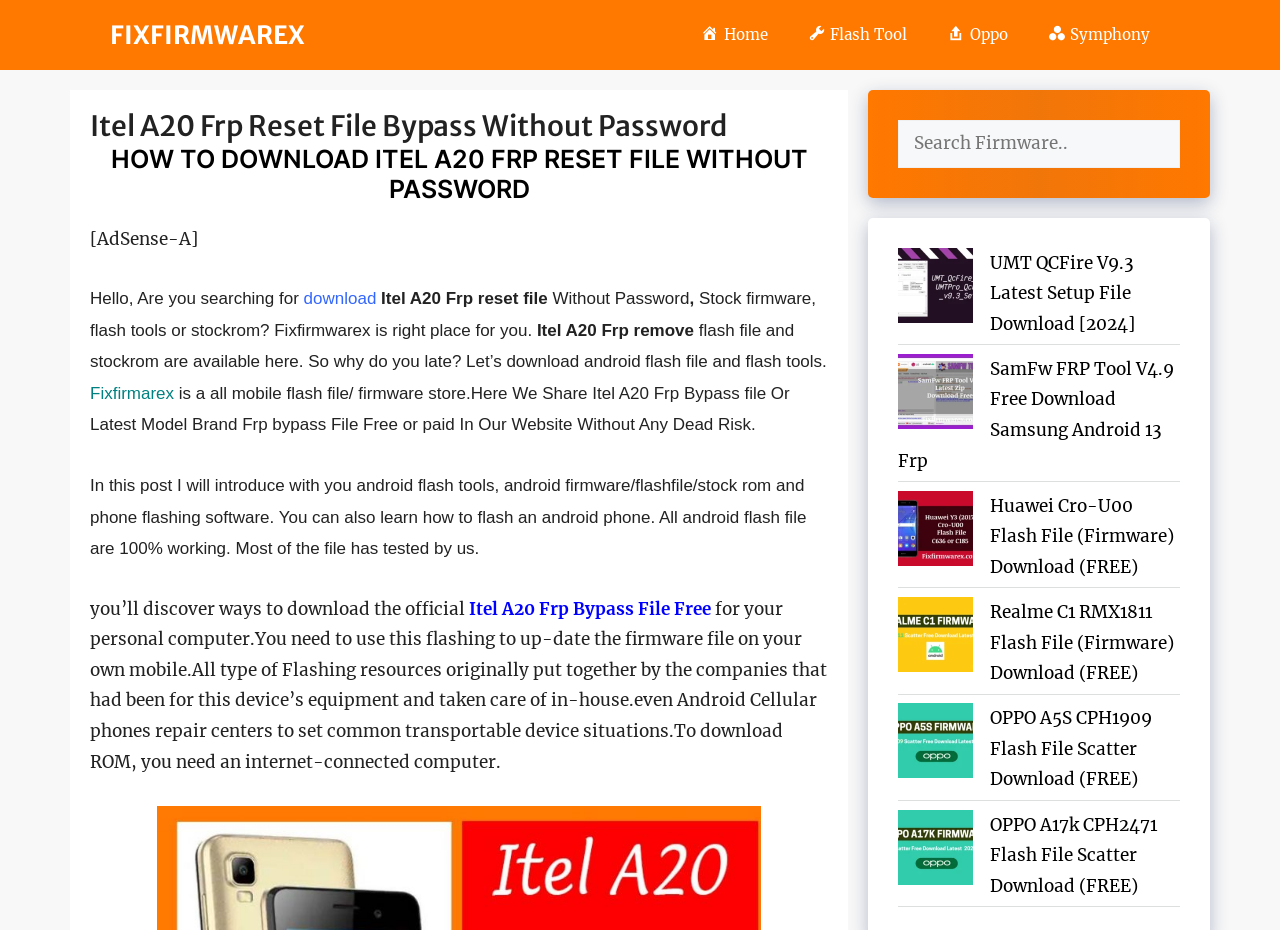Could you locate the bounding box coordinates for the section that should be clicked to accomplish this task: "Click on the 'Fixfirmwarex' link".

[0.07, 0.413, 0.136, 0.433]